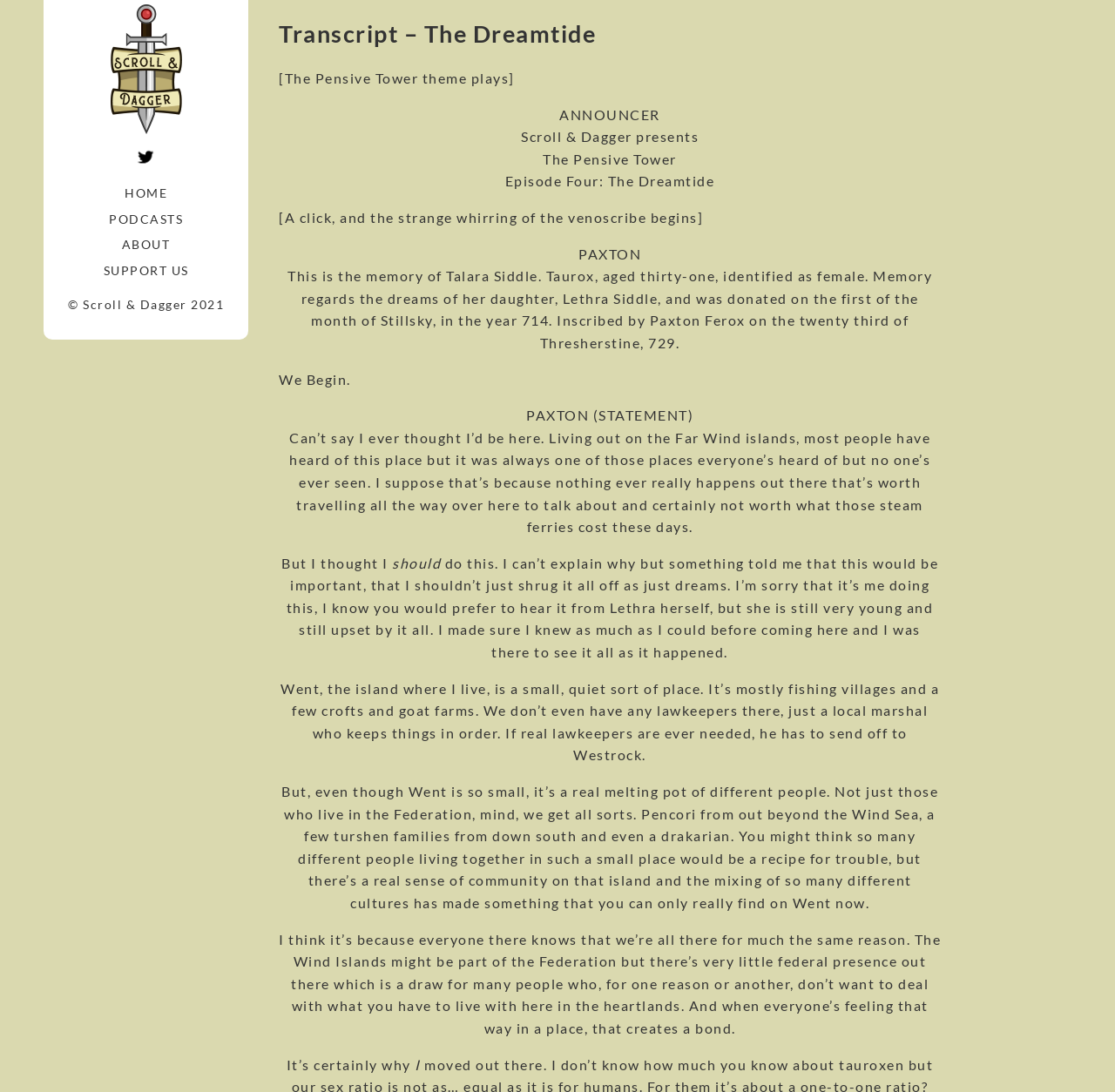What is the main heading of this webpage? Please extract and provide it.

Transcript – The Dreamtide